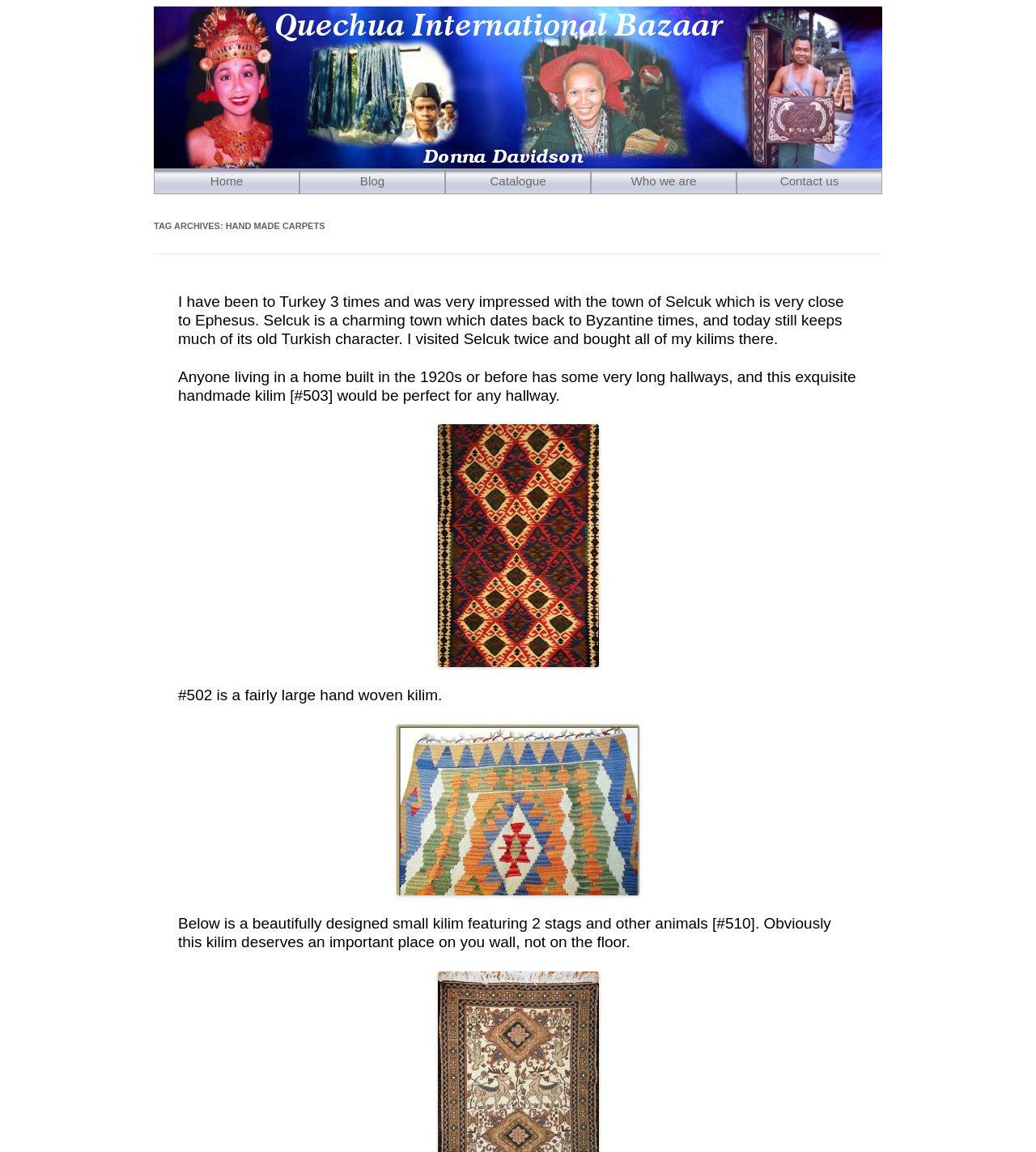What is the name of the town mentioned in the text?
Please use the image to deliver a detailed and complete answer.

The text mentions that the author visited Selcuk, a charming town in Turkey, and bought kilims there. This suggests that Selcuk is a significant location related to the products being showcased on the webpage.